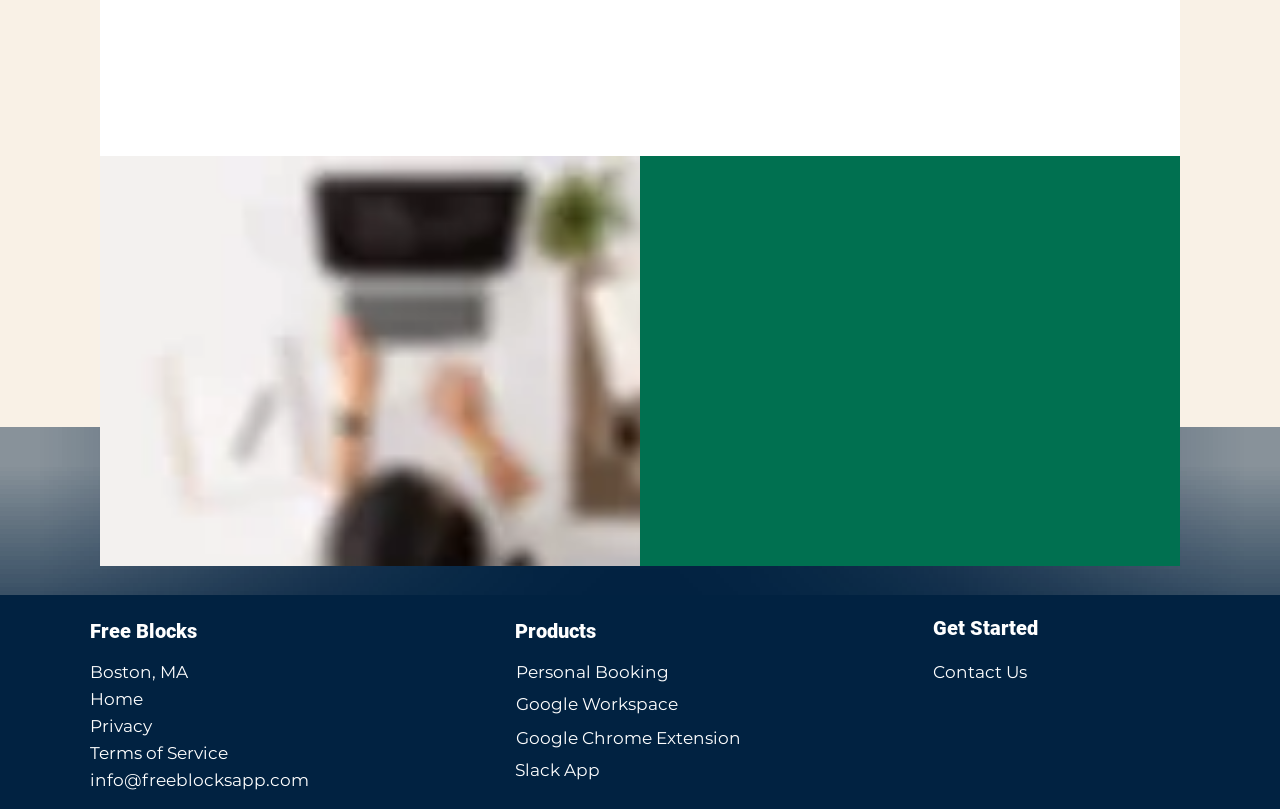Please locate the bounding box coordinates of the element's region that needs to be clicked to follow the instruction: "Visit LinkedIn". The bounding box coordinates should be provided as four float numbers between 0 and 1, i.e., [left, top, right, bottom].

[0.729, 0.848, 0.754, 0.887]